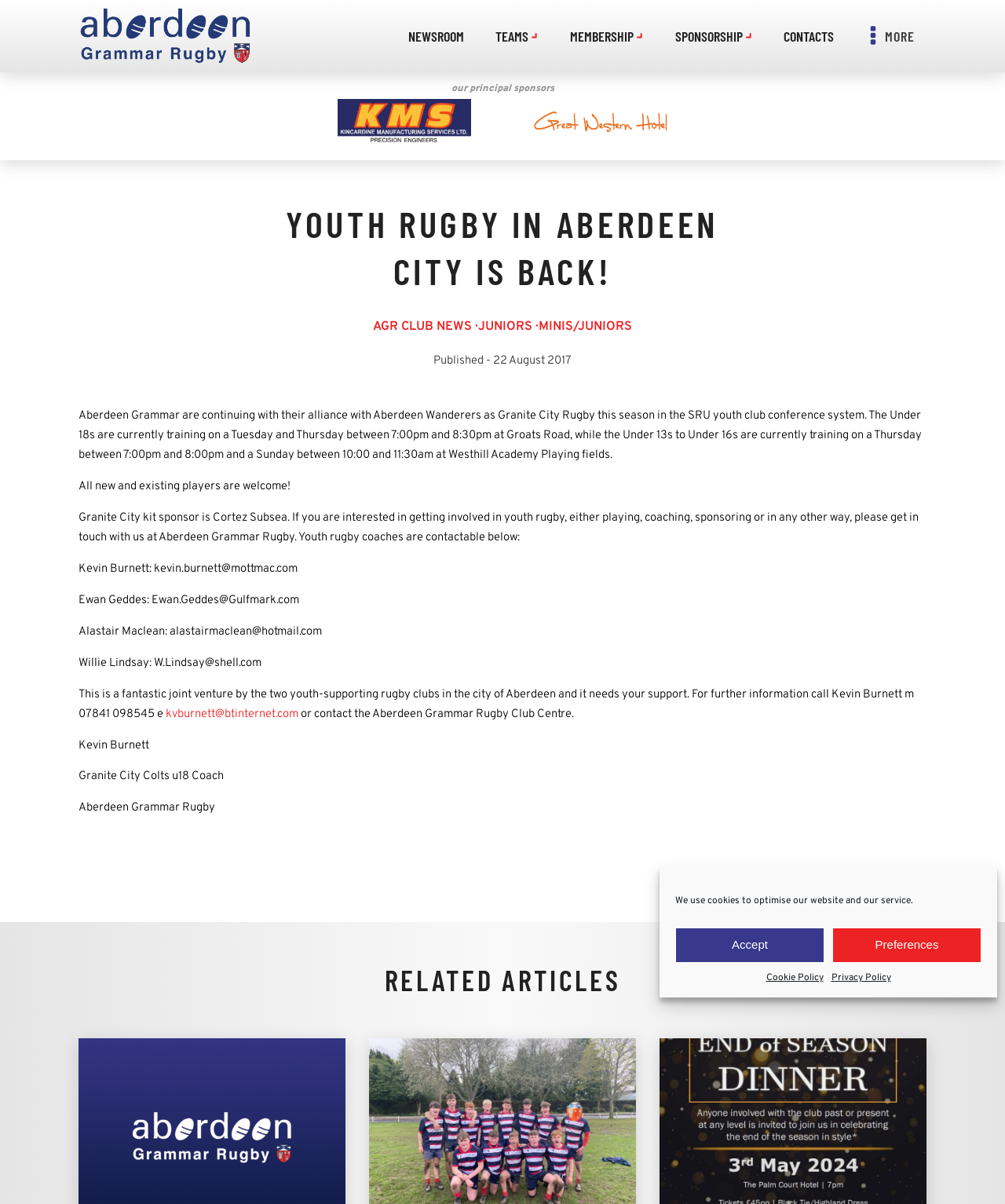What is the name of the rugby team?
Please answer the question with a single word or phrase, referencing the image.

Aberdeen Grammar Rugby